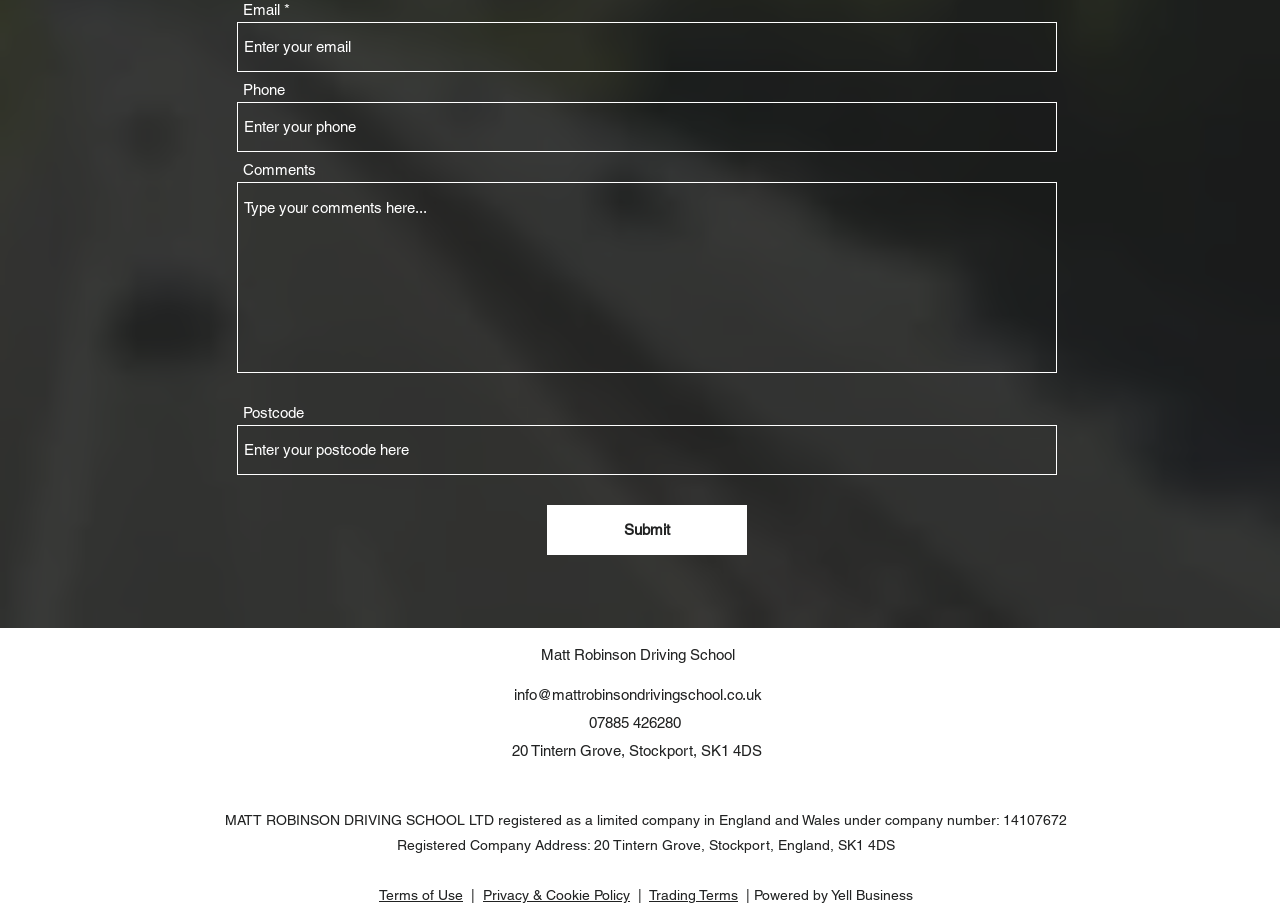What is the purpose of the form?
From the screenshot, provide a brief answer in one word or phrase.

To submit contact information